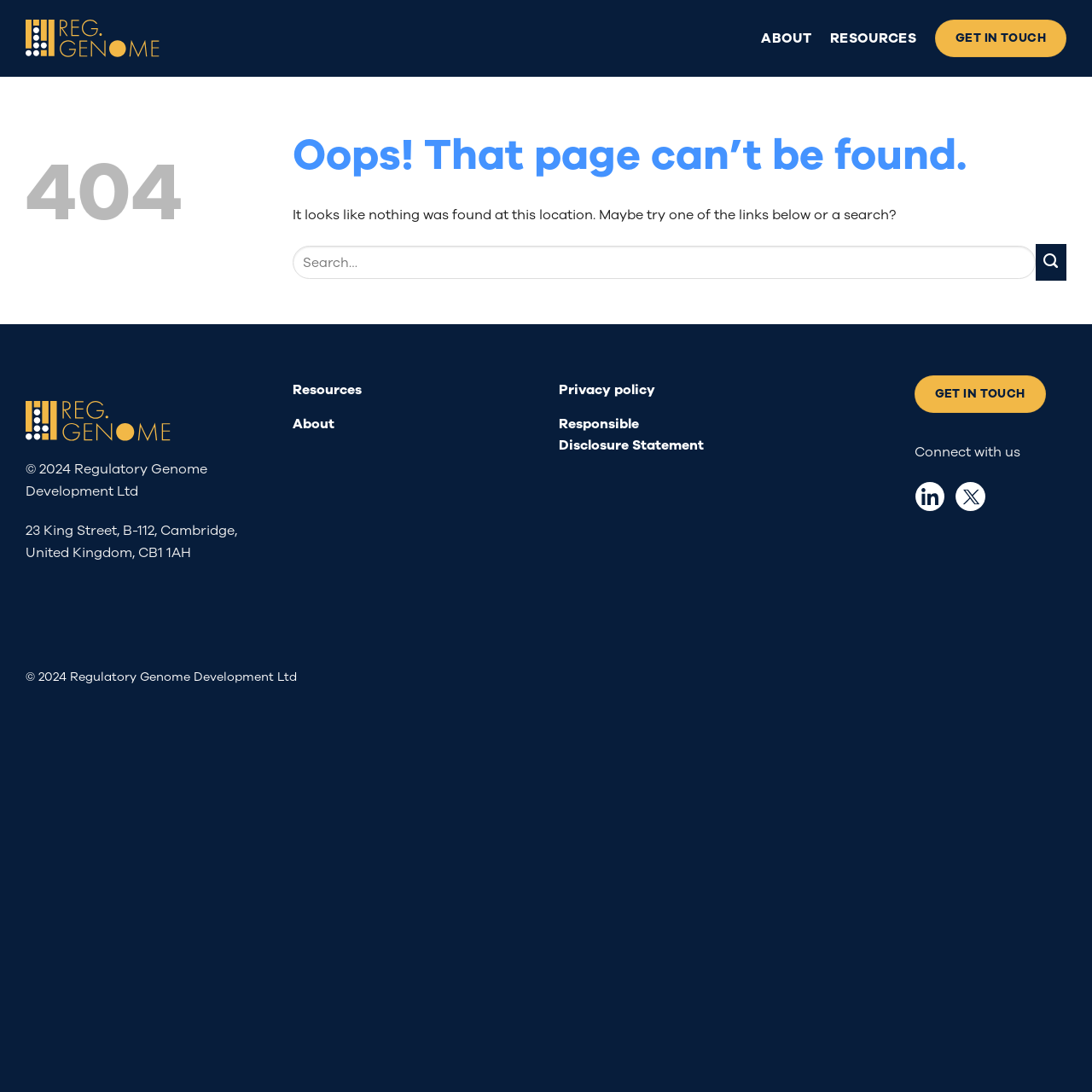How many links are in the top navigation bar?
Can you provide an in-depth and detailed response to the question?

I counted the links in the top navigation bar, which are 'RegGenome', 'ABOUT', and 'RESOURCES', and found that there are 3 links.